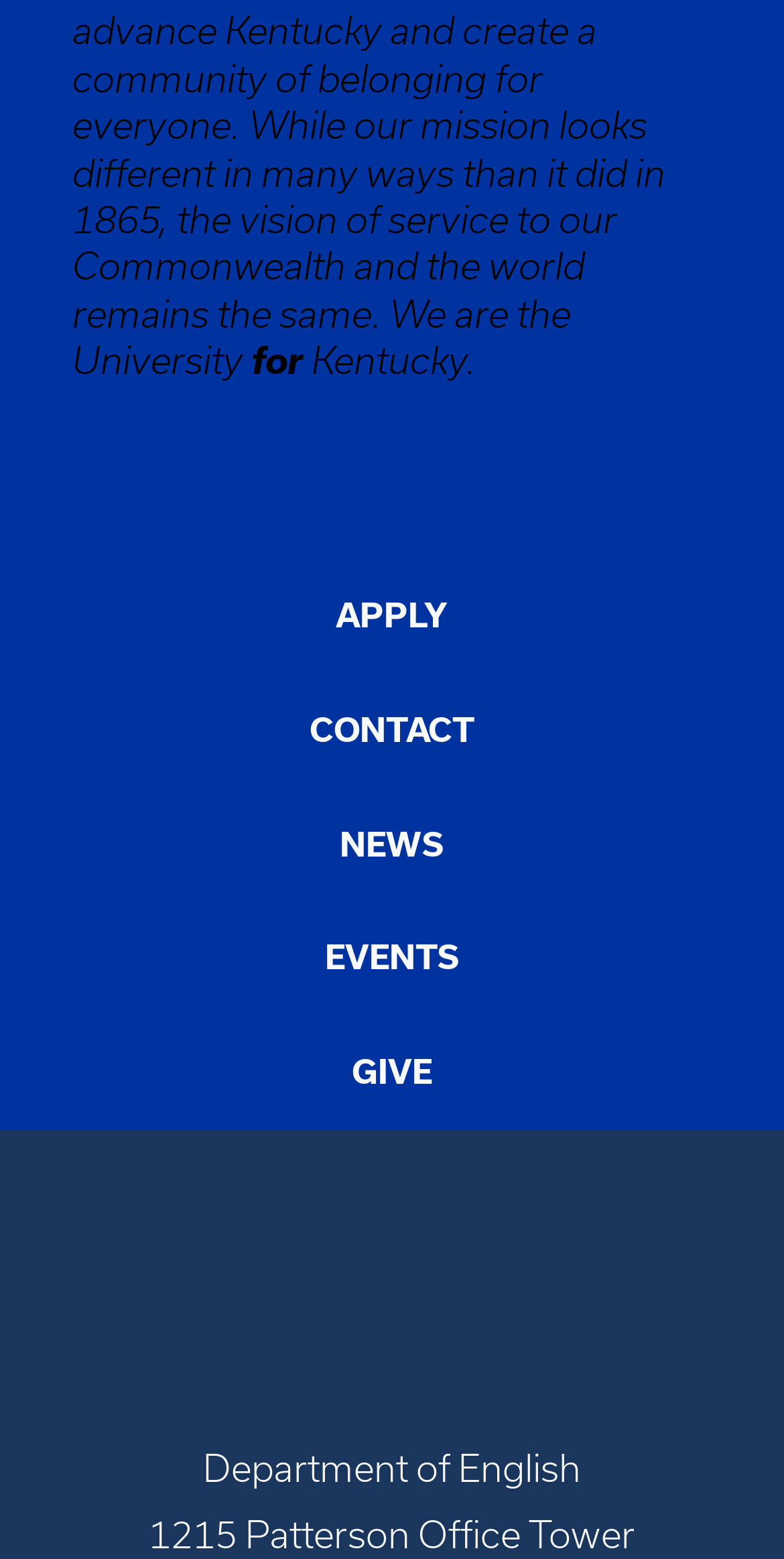Bounding box coordinates should be in the format (top-left x, top-left y, bottom-right x, bottom-right y) and all values should be floating point numbers between 0 and 1. Determine the bounding box coordinate for the UI element described as: Give

[0.449, 0.675, 0.551, 0.702]